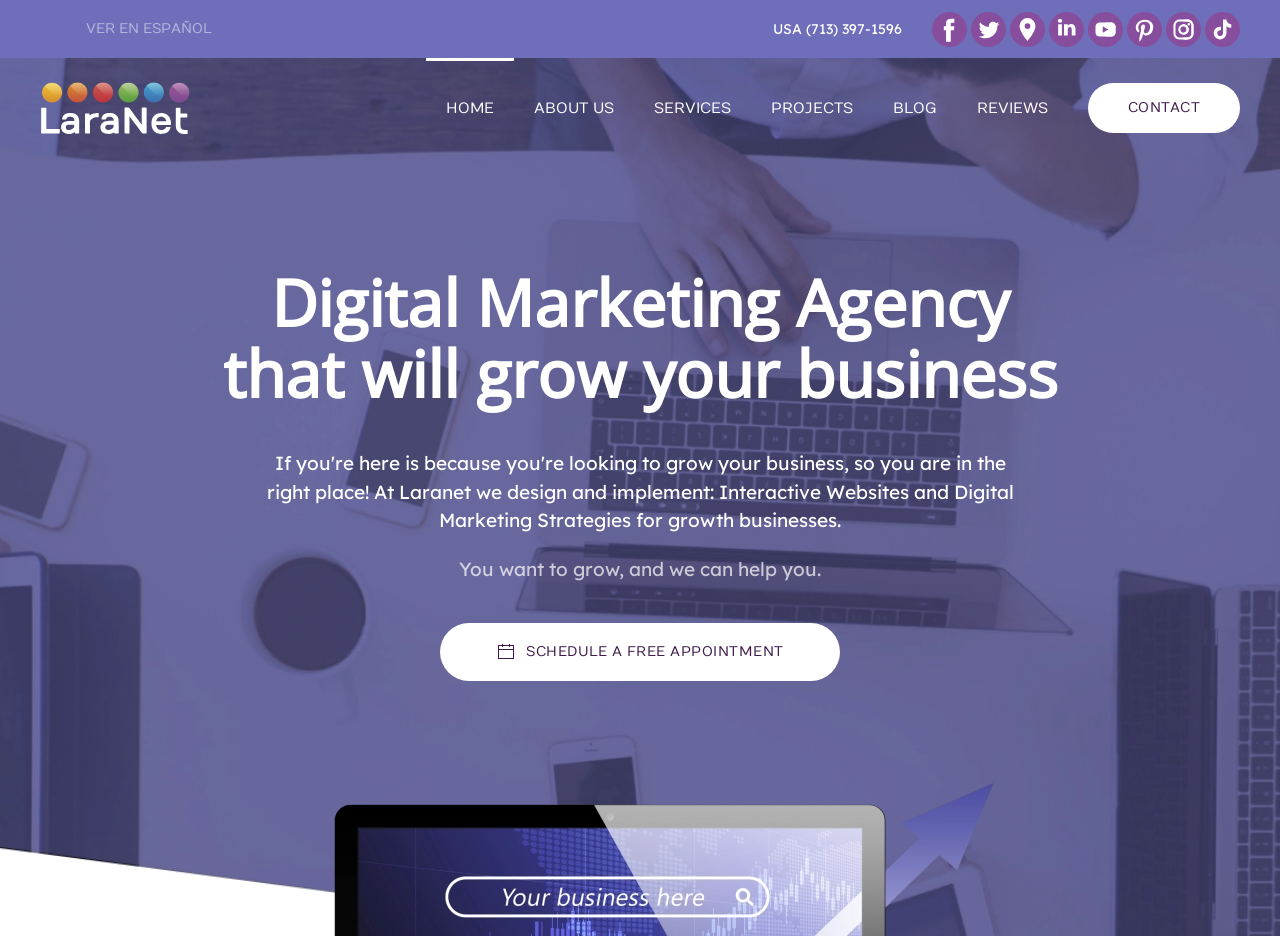Analyze and describe the webpage in a detailed narrative.

The webpage is the homepage of LaraNet, a digital marketing agency. At the top left, there is a "Skip to main content" link, followed by a "VER EN ESPAÑOL" link, which suggests that the website is available in Spanish. On the top right, there are several social media links, represented by icons, and a phone number link "USA (713) 397-1596".

Below the top section, there is a navigation menu with links to "HOME", "ABOUT US", "SERVICES", "PROJECTS", "BLOG", "REVIEWS", and "CONTACT". The "SERVICES" and "PROJECTS" links have dropdown menus.

The main content area features a heading that reads "Digital Marketing Agency that will grow your business". Below the heading, there is a paragraph of text that says "You want to grow, and we can help you." A prominent call-to-action button "SCHEDULE A FREE APPOINTMENT" is located below the text, accompanied by a small icon.

There is also a "Flow" image located near the top left of the page, and another image near the "SCHEDULE A FREE APPOINTMENT" button. At the bottom right, there is a "Back to home" link and a "CONTACT" link. Overall, the webpage has a simple and clean layout, with a focus on promoting the agency's services and encouraging visitors to take action.